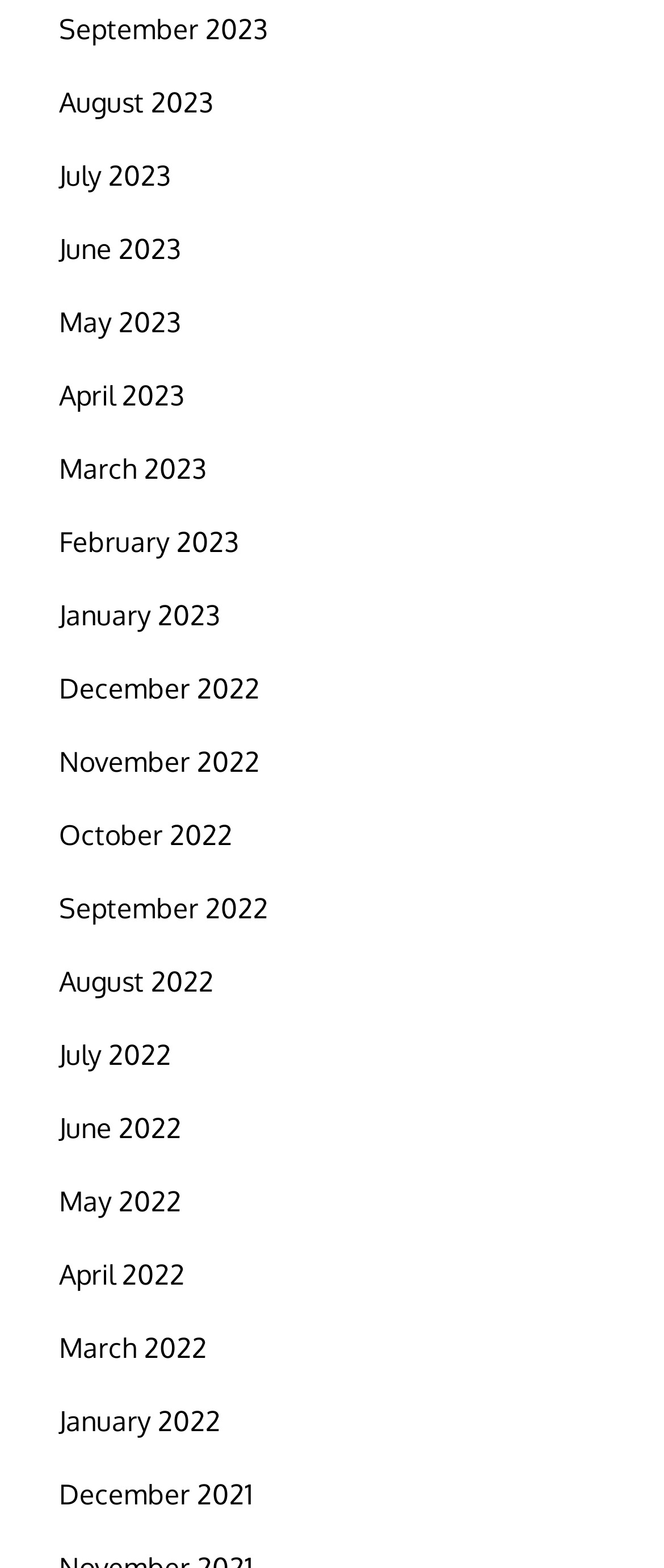Determine the bounding box coordinates for the clickable element to execute this instruction: "browse January 2022". Provide the coordinates as four float numbers between 0 and 1, i.e., [left, top, right, bottom].

[0.088, 0.896, 0.332, 0.917]